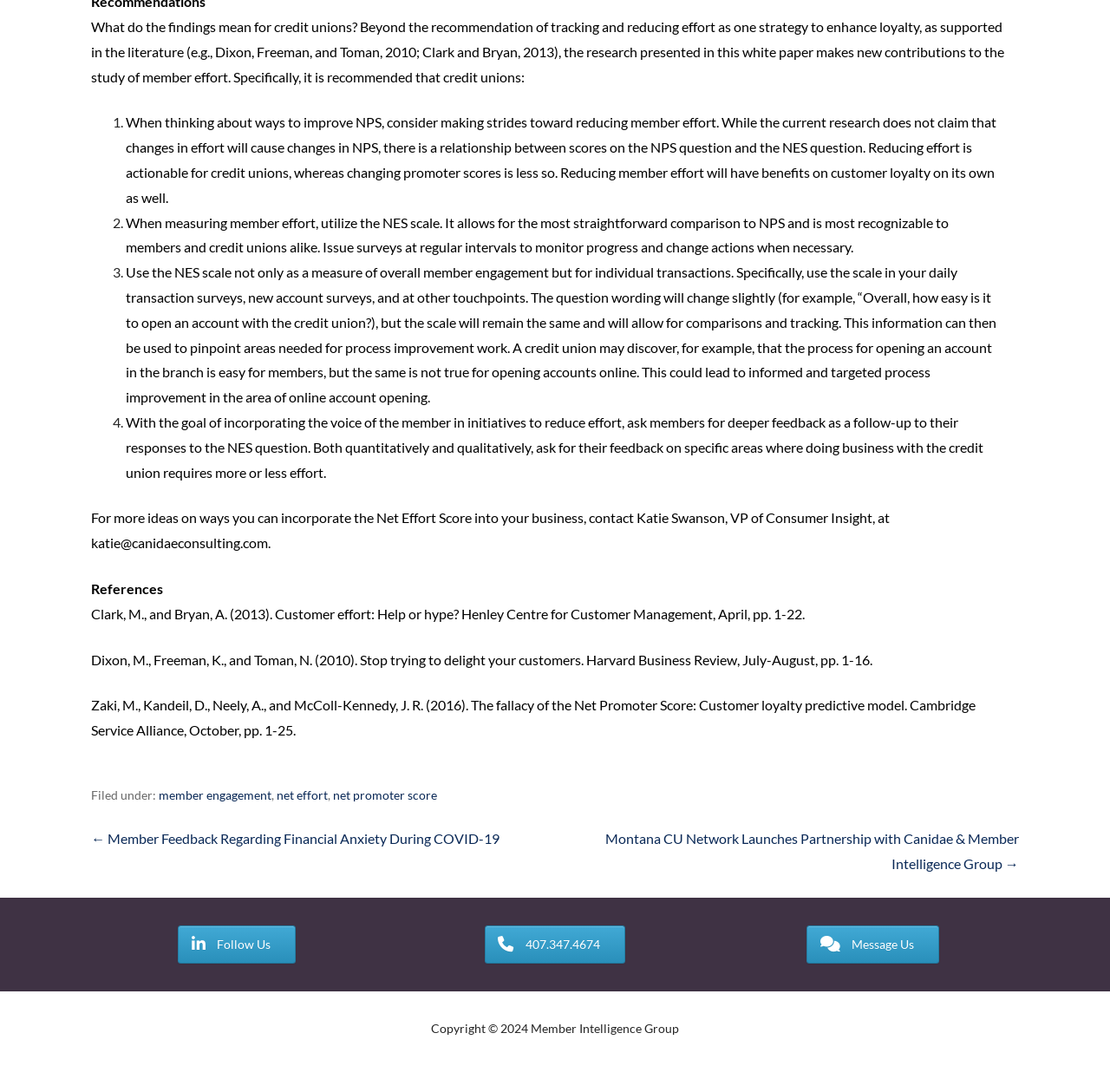Can you provide the bounding box coordinates for the element that should be clicked to implement the instruction: "Click on 'Message Us'"?

[0.727, 0.848, 0.846, 0.882]